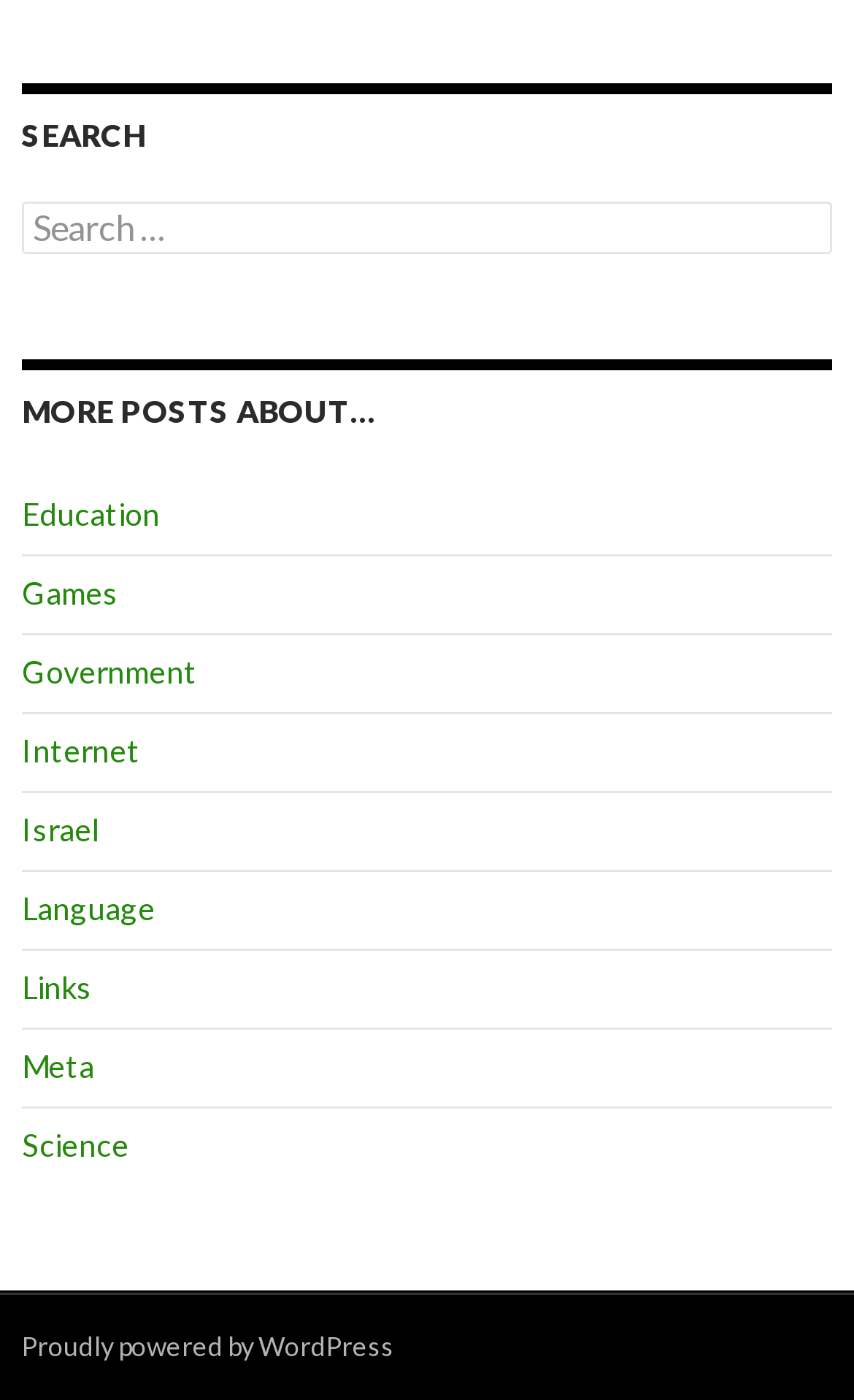Determine the bounding box coordinates for the clickable element required to fulfill the instruction: "Click the Login link". Provide the coordinates as four float numbers between 0 and 1, i.e., [left, top, right, bottom].

None